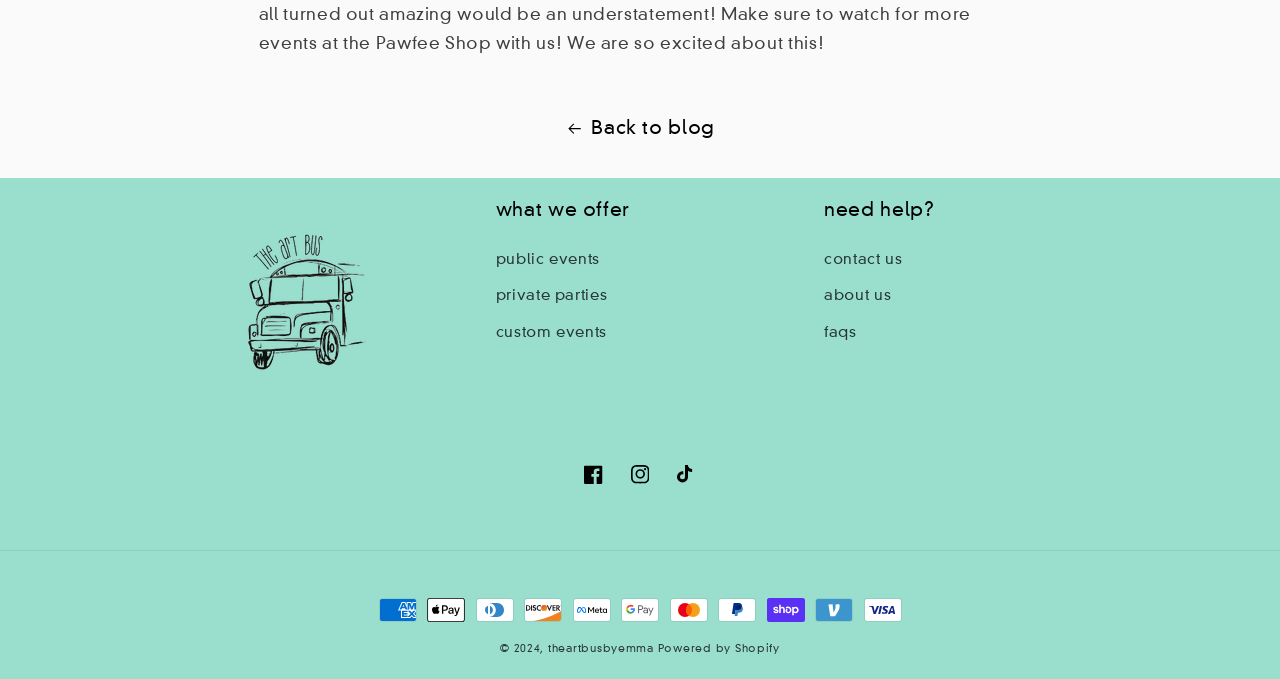From the webpage screenshot, predict the bounding box coordinates (top-left x, top-left y, bottom-right x, bottom-right y) for the UI element described here: TikTok

[0.518, 0.665, 0.554, 0.733]